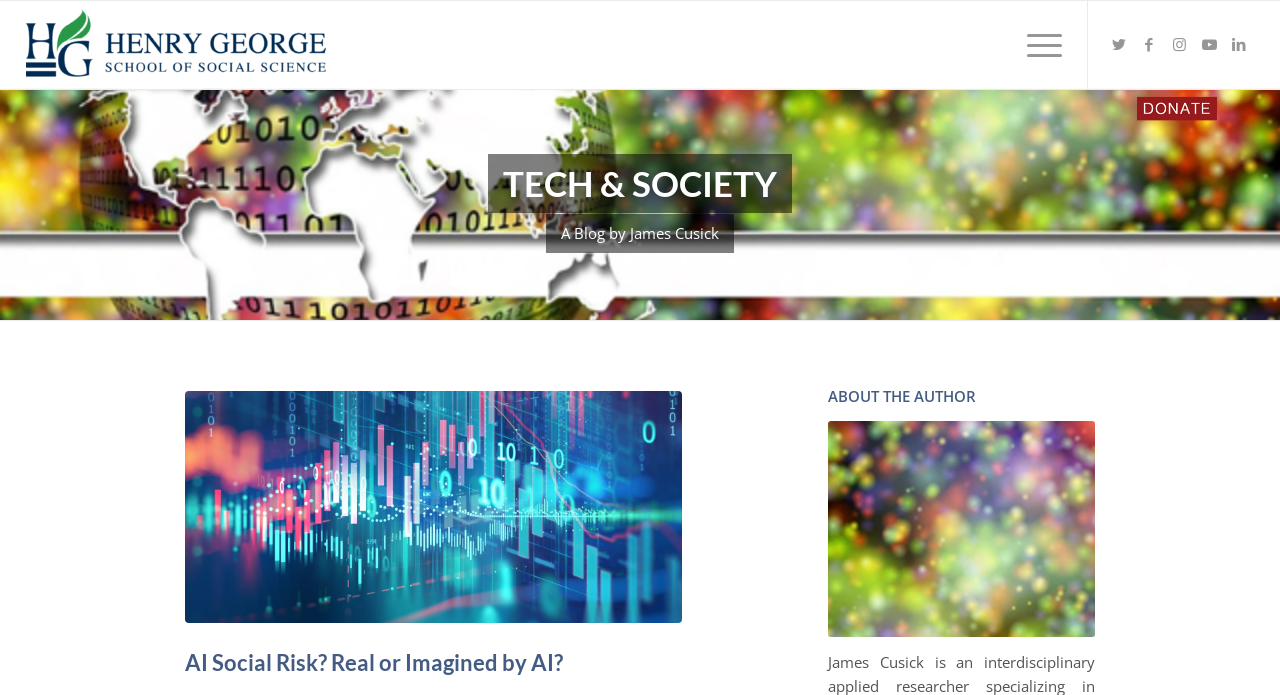Using the webpage screenshot, find the UI element described by Menu Menu. Provide the bounding box coordinates in the format (top-left x, top-left y, bottom-right x, bottom-right y), ensuring all values are floating point numbers between 0 and 1.

[0.792, 0.001, 0.83, 0.128]